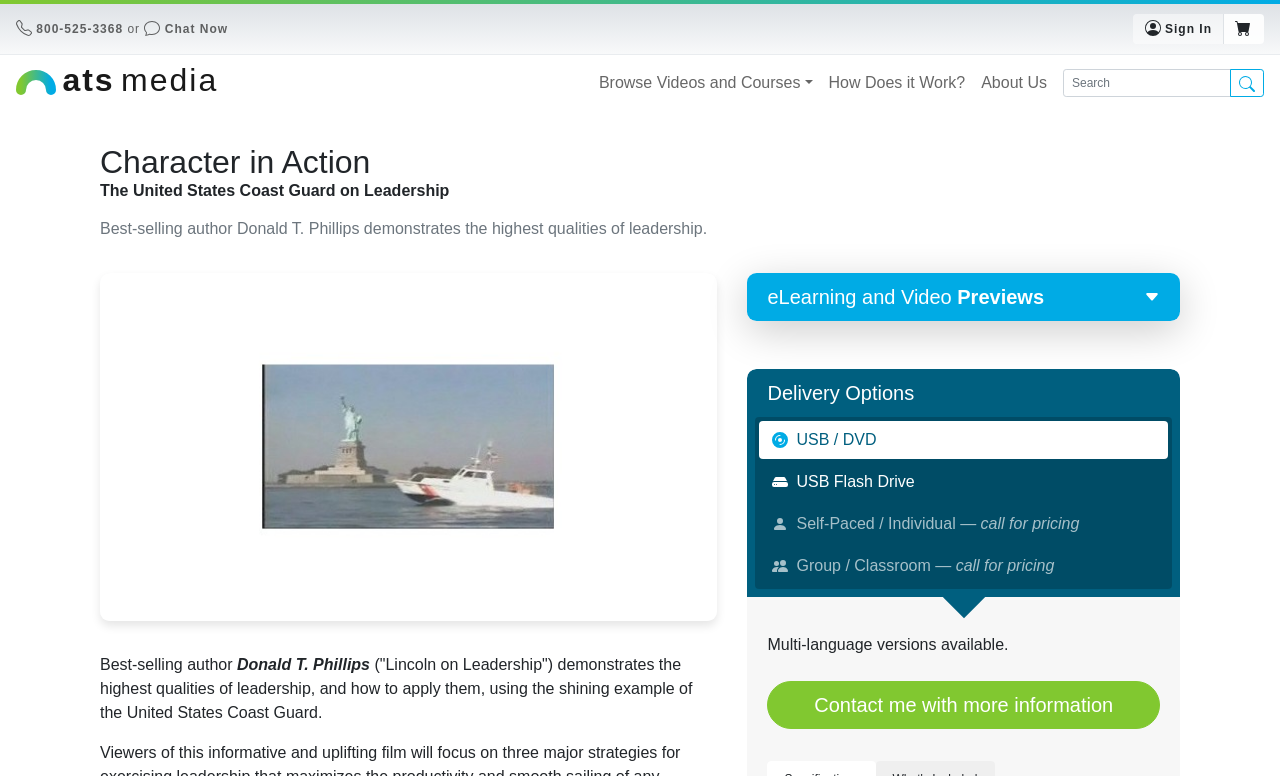Predict the bounding box coordinates of the UI element that matches this description: "Contact me with more information". The coordinates should be in the format [left, top, right, bottom] with each value between 0 and 1.

[0.6, 0.877, 0.906, 0.939]